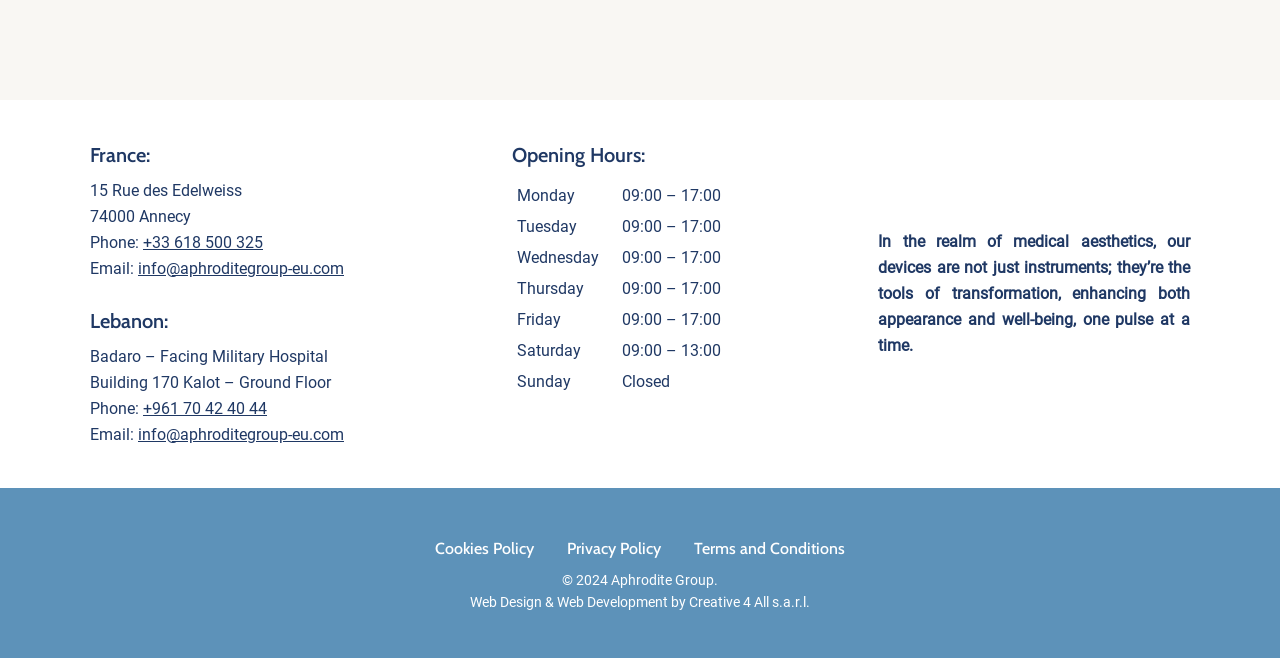Provide the bounding box coordinates of the section that needs to be clicked to accomplish the following instruction: "Click on the 'Deputy Prosecutor of the International Criminal Court' link."

None